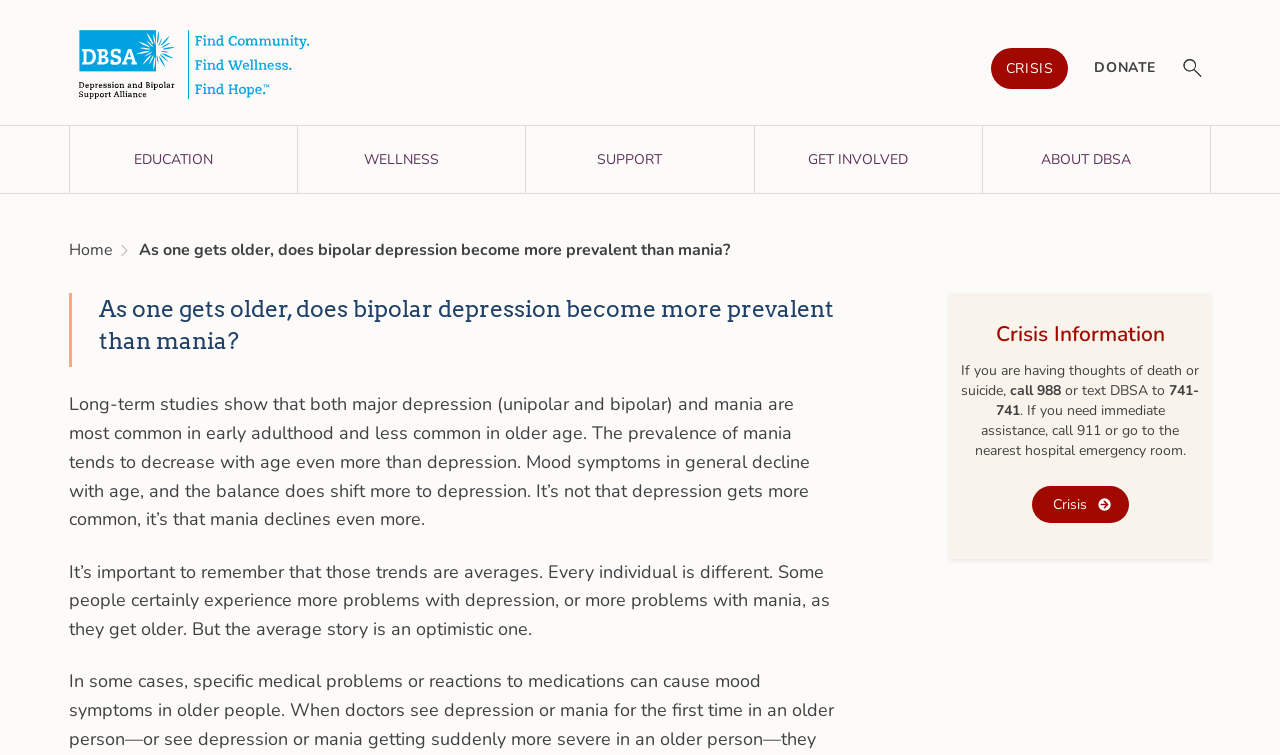What is the trend of mania with age?
Please give a well-detailed answer to the question.

According to the webpage, long-term studies show that mania tends to decrease with age even more than depression. This is stated in the paragraph that starts with 'Long-term studies show that both major depression...'.